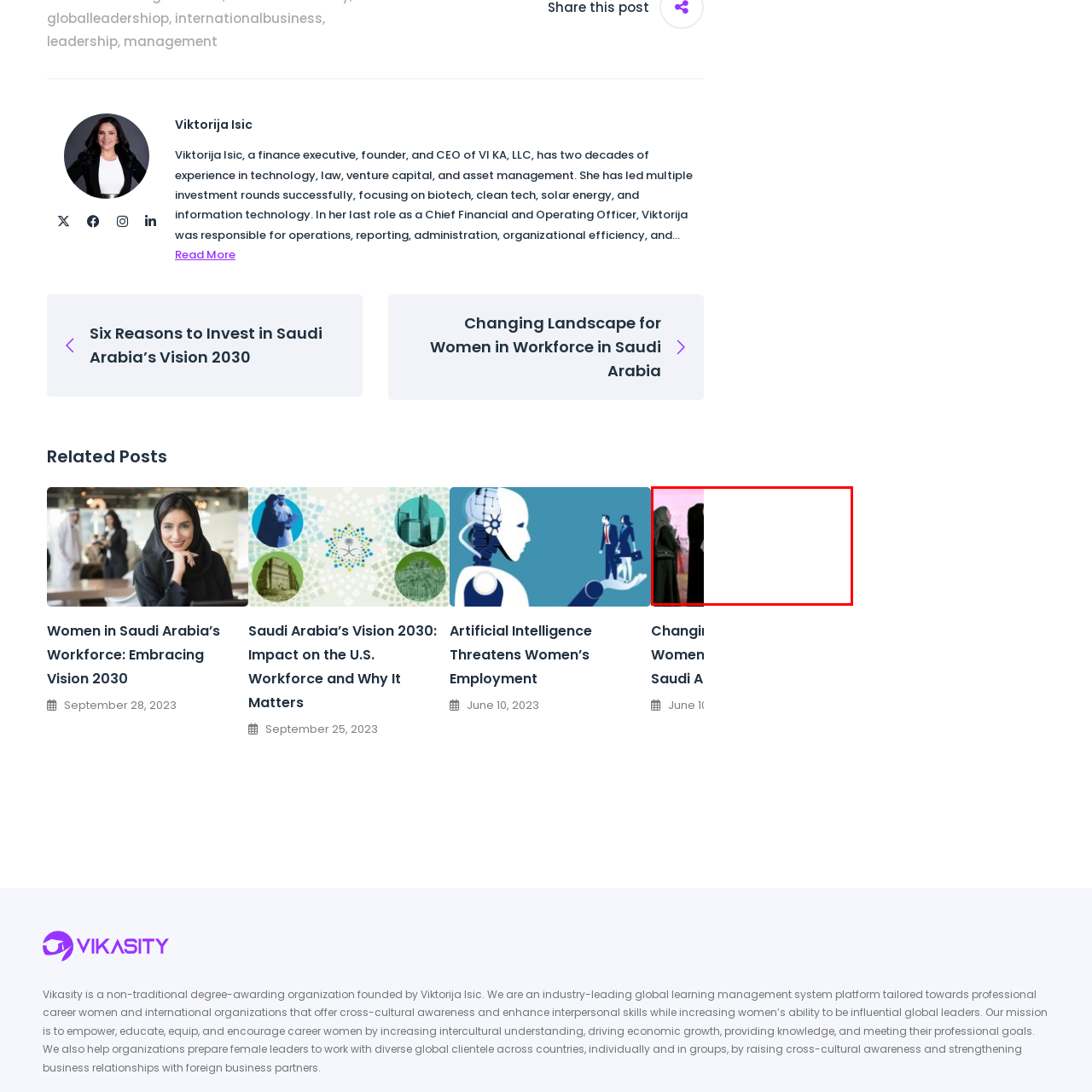Generate a detailed description of the image highlighted within the red border.

The image depicts women in traditional attire, aligned closely in a social setting, likely at an event celebrating themes of empowerment and progression in women's roles. The backdrop features a vibrant pink hue, which adds a bright and hopeful atmosphere to the scene. This visual aligns with discussions around the changing landscape for women in the workforce, particularly in contexts like Saudi Arabia's Vision 2030 initiative. The focus on women’s empowerment is central to the ongoing dialogue about their roles in society, as highlighted in the associated article titled "Changing Landscape for Women in Workforce in Saudi Arabia." This content emphasizes the evolving dynamics and opportunities for women in various sectors, reflecting a transformative cultural shift.